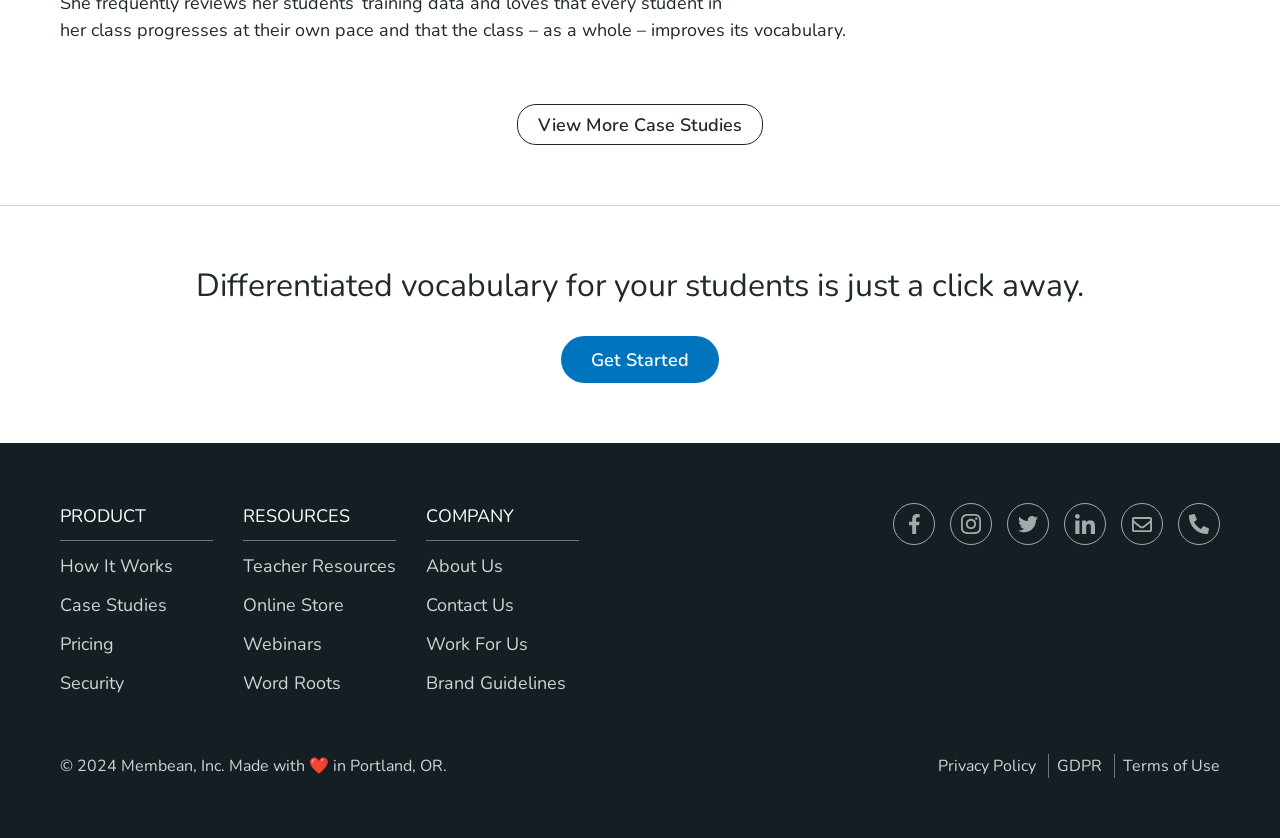Answer the following query concisely with a single word or phrase:
What is the contact information provided on this website?

Phone number and email